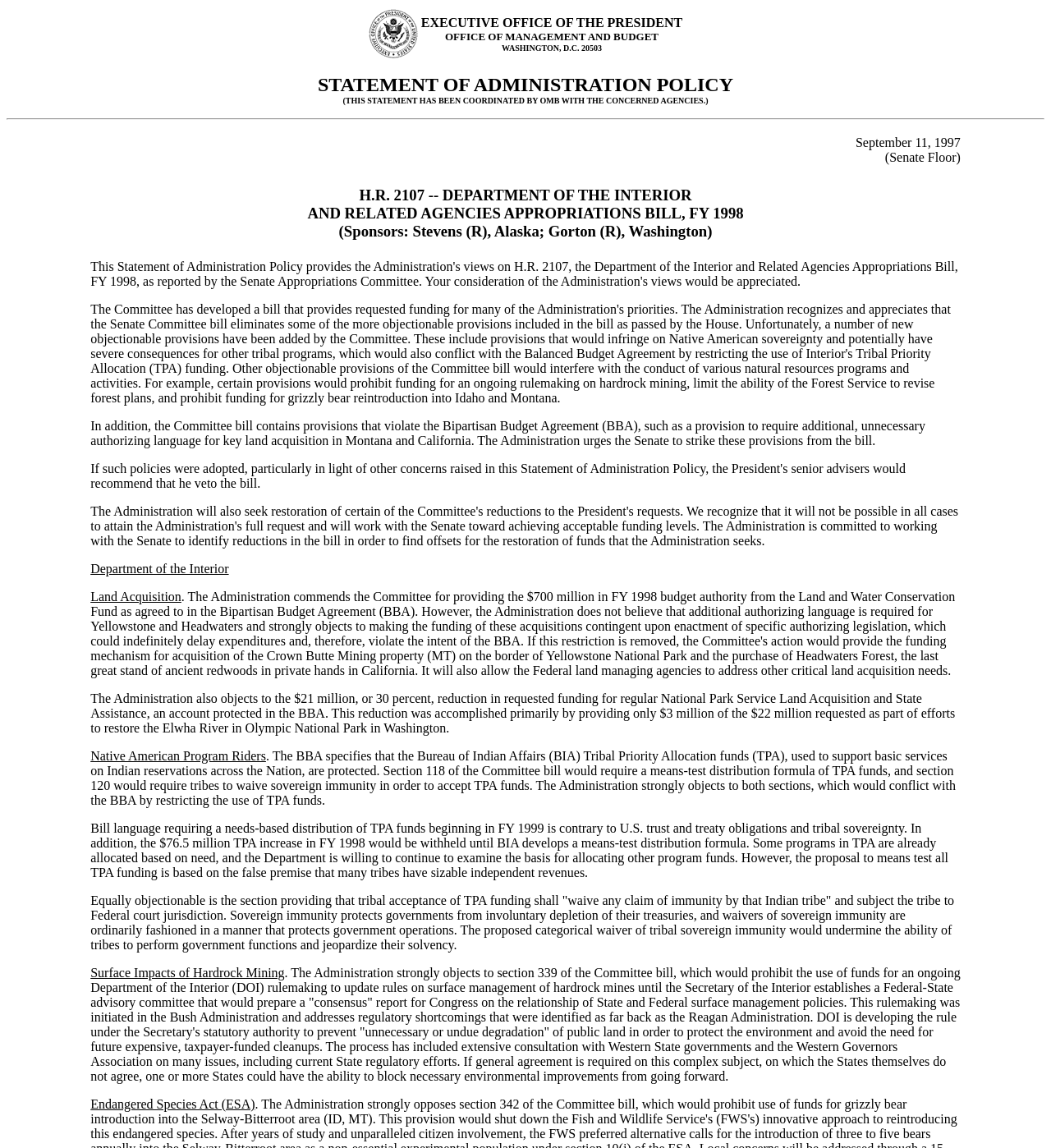Provide a short answer using a single word or phrase for the following question: 
What is the office mentioned at the top of the webpage?

Executive Office of the President